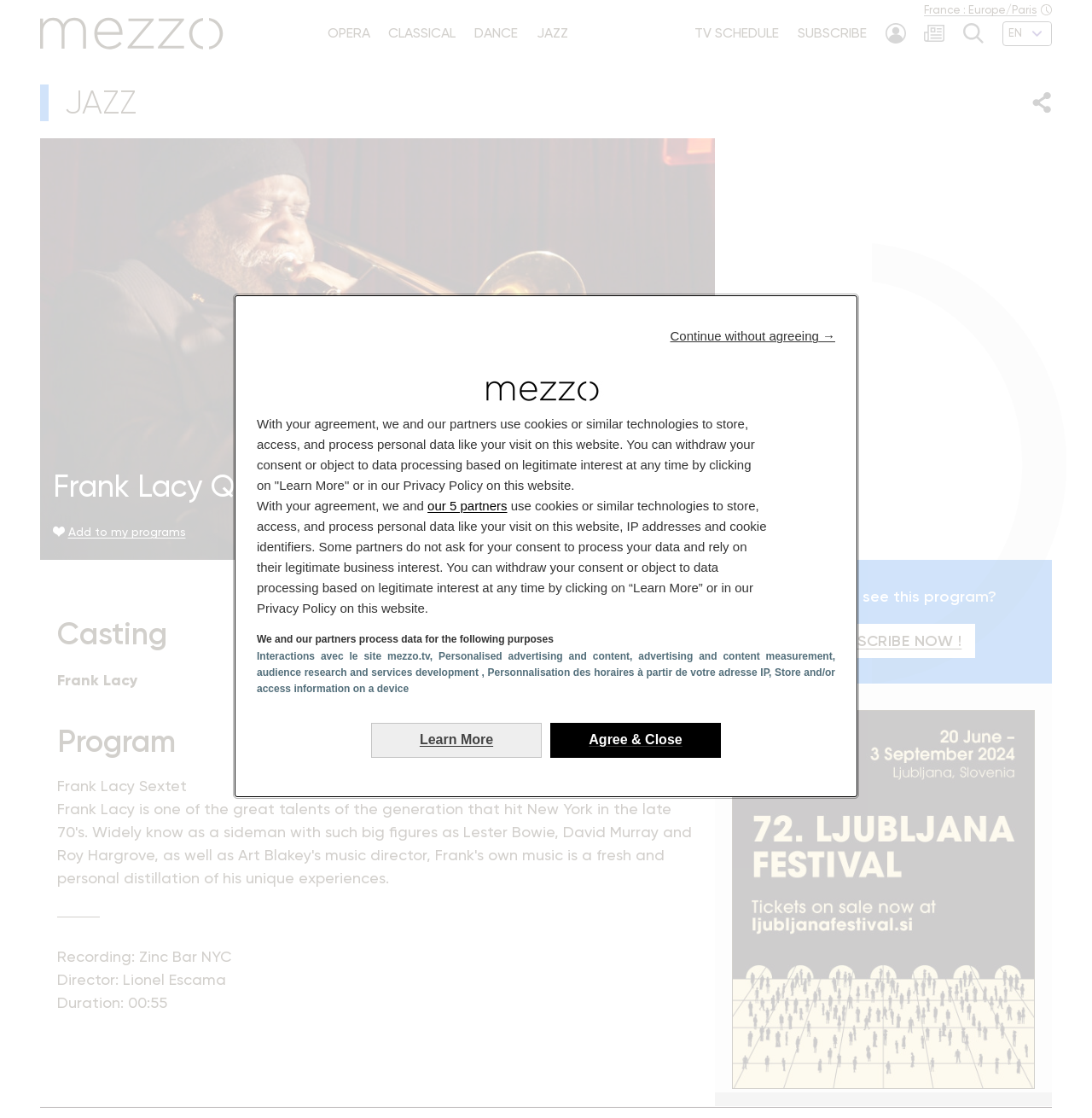With reference to the image, please provide a detailed answer to the following question: What is the name of the director?

I found the answer by looking at the static text element with the text 'Director: Lionel Escama' and extracting the name of the director from it.